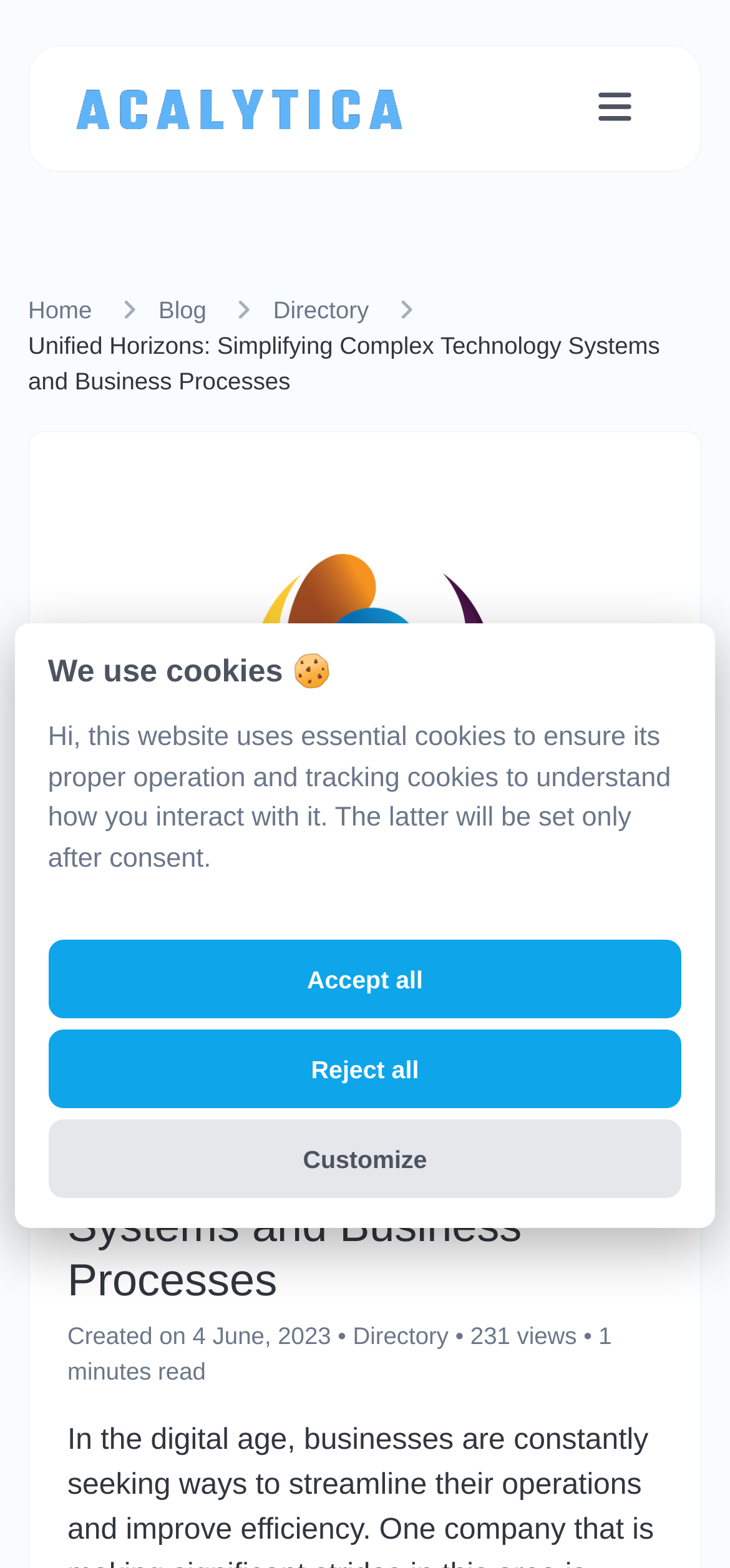Locate the bounding box coordinates of the area to click to fulfill this instruction: "Toggle navigation". The bounding box should be presented as four float numbers between 0 and 1, in the order [left, top, right, bottom].

[0.767, 0.046, 0.918, 0.093]